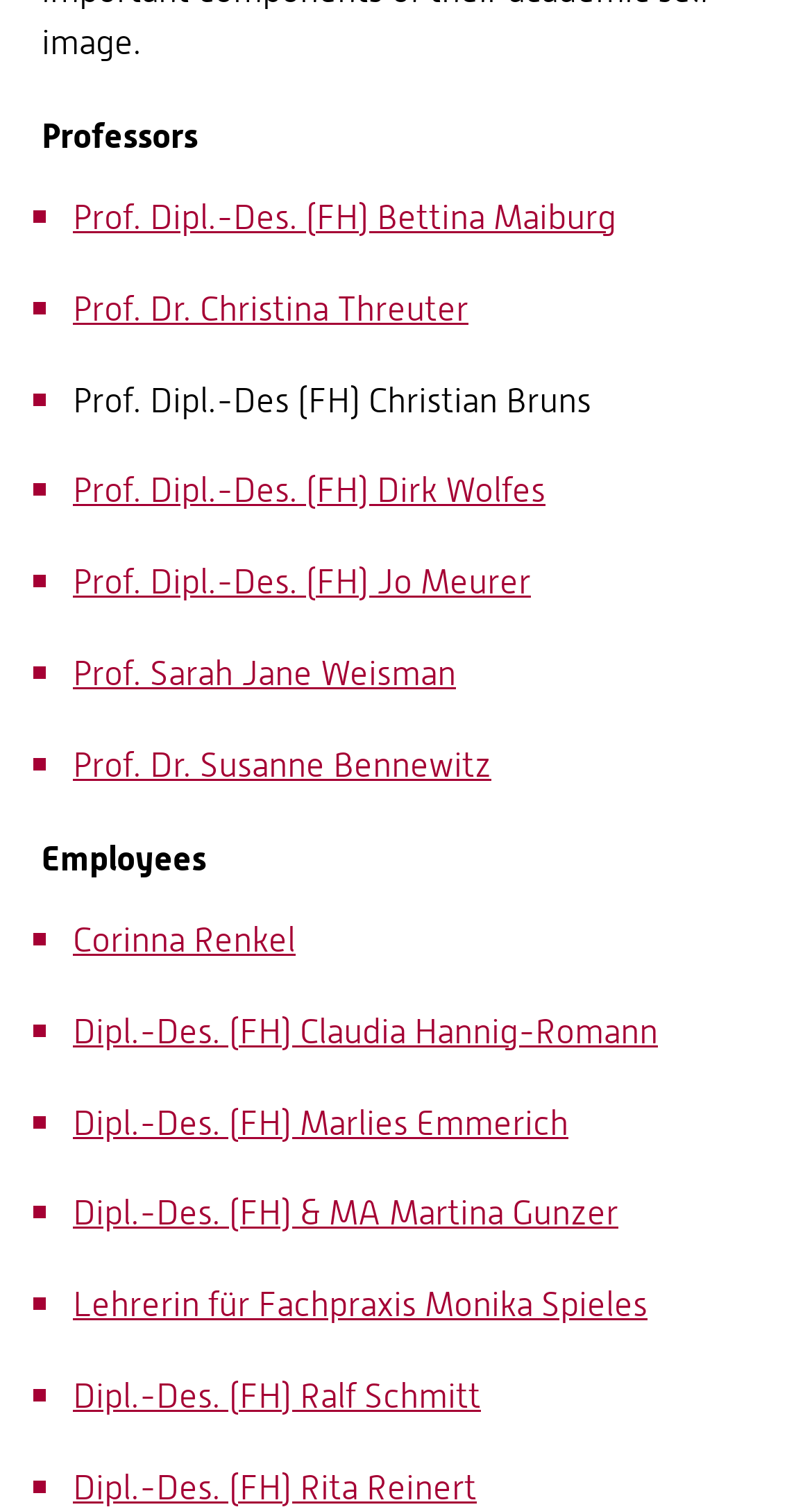Are there any professors with a 'Dr.' title?
Refer to the screenshot and answer in one word or phrase.

Yes